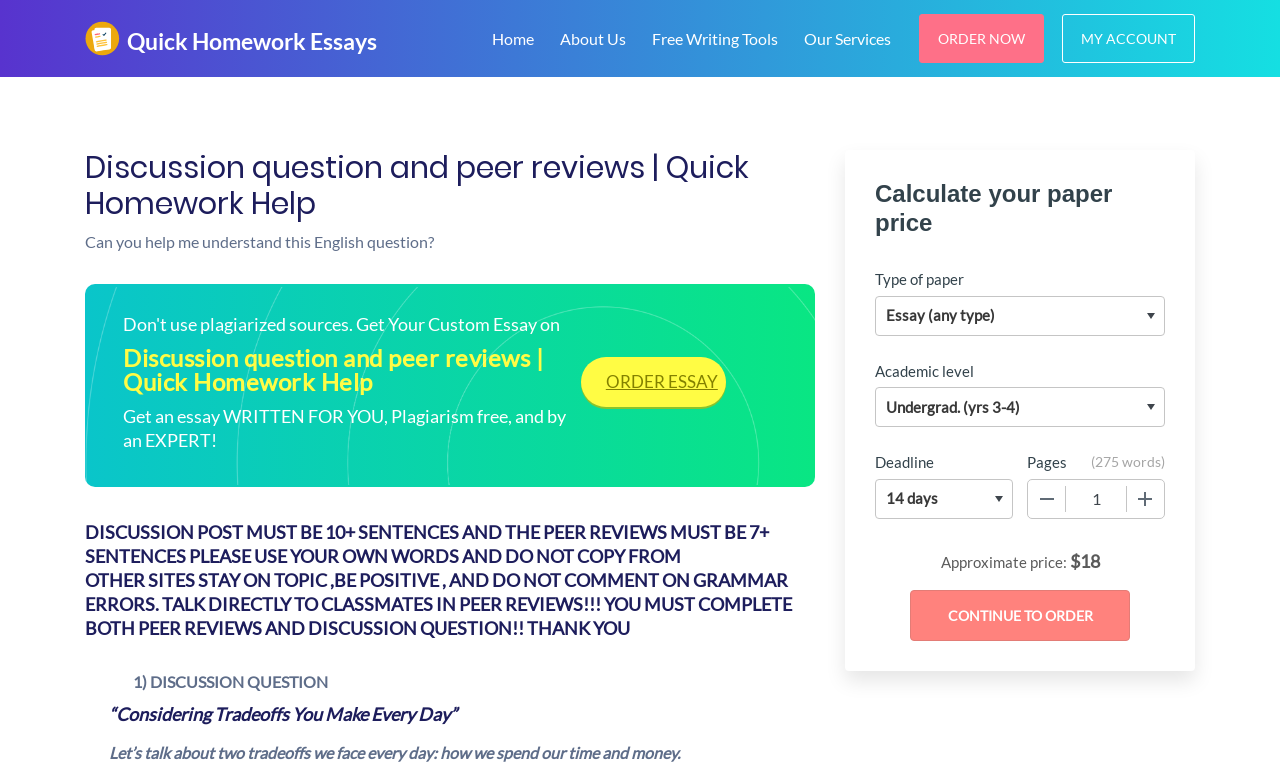Specify the bounding box coordinates of the area to click in order to execute this command: 'Click the ORDER NOW button'. The coordinates should consist of four float numbers ranging from 0 to 1, and should be formatted as [left, top, right, bottom].

[0.718, 0.018, 0.816, 0.08]